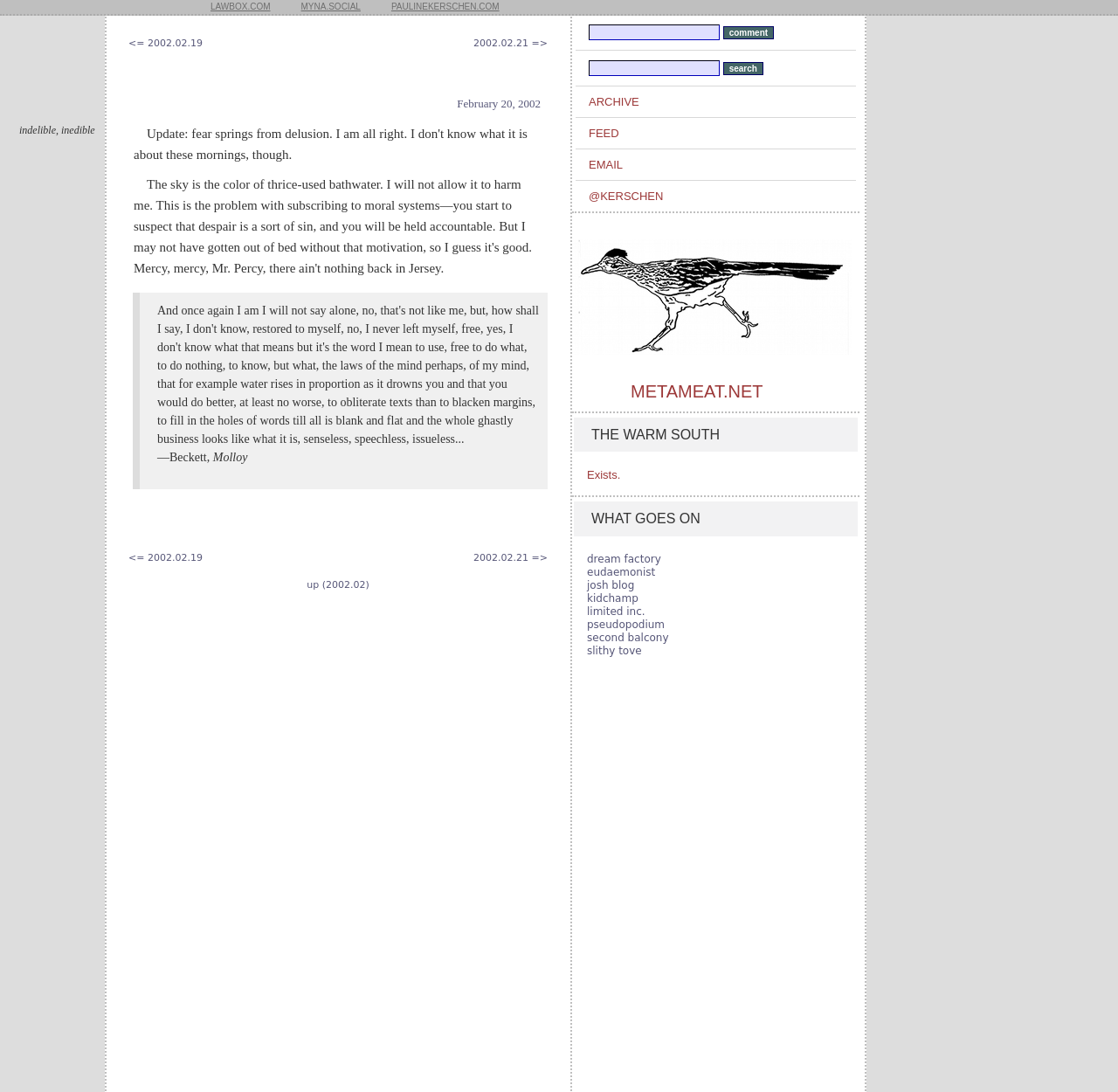Respond to the following question using a concise word or phrase: 
What is the function of the 'up' link?

To go up to 2002.02